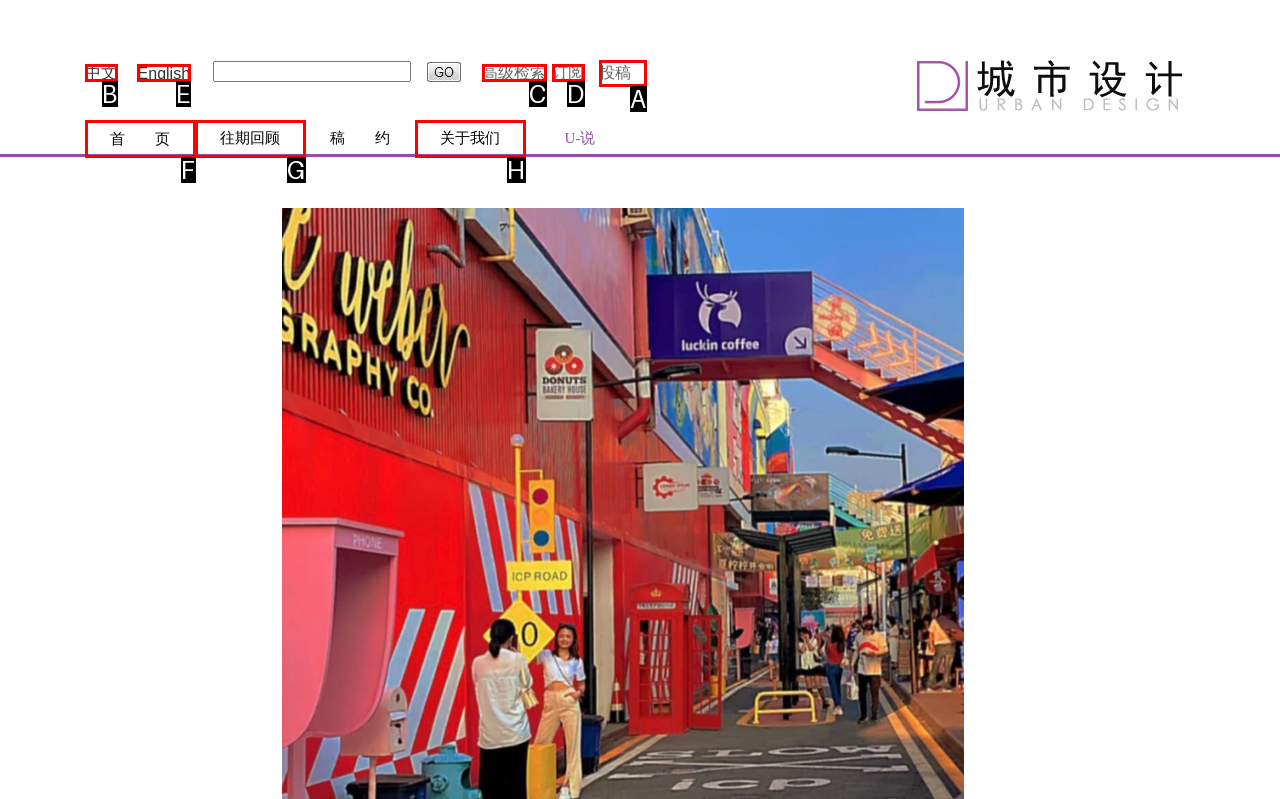Choose the letter of the option you need to click to Submit a manuscript. Answer with the letter only.

A